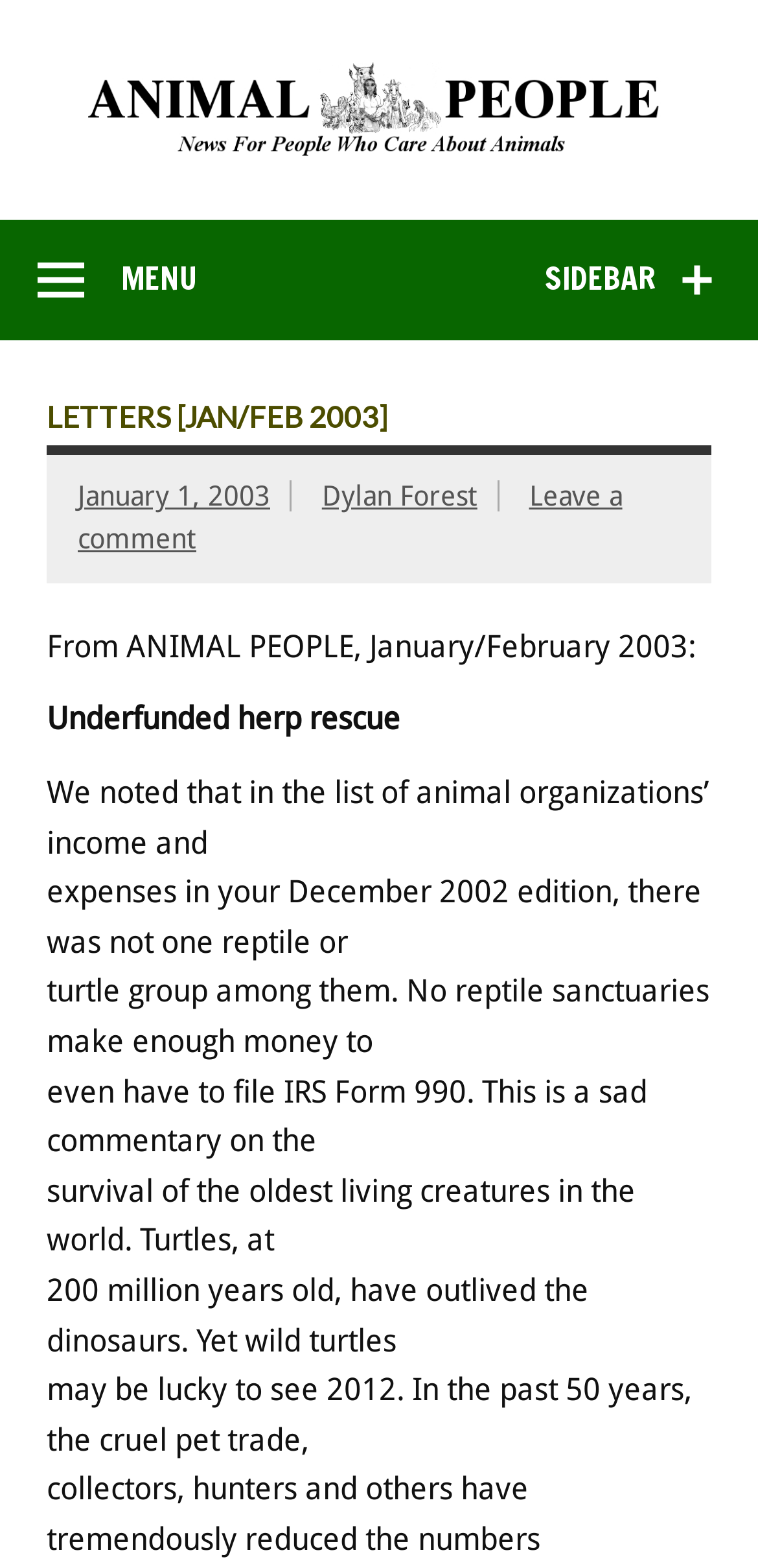What is the topic of the letter?
Using the image, answer in one word or phrase.

Reptile sanctuaries